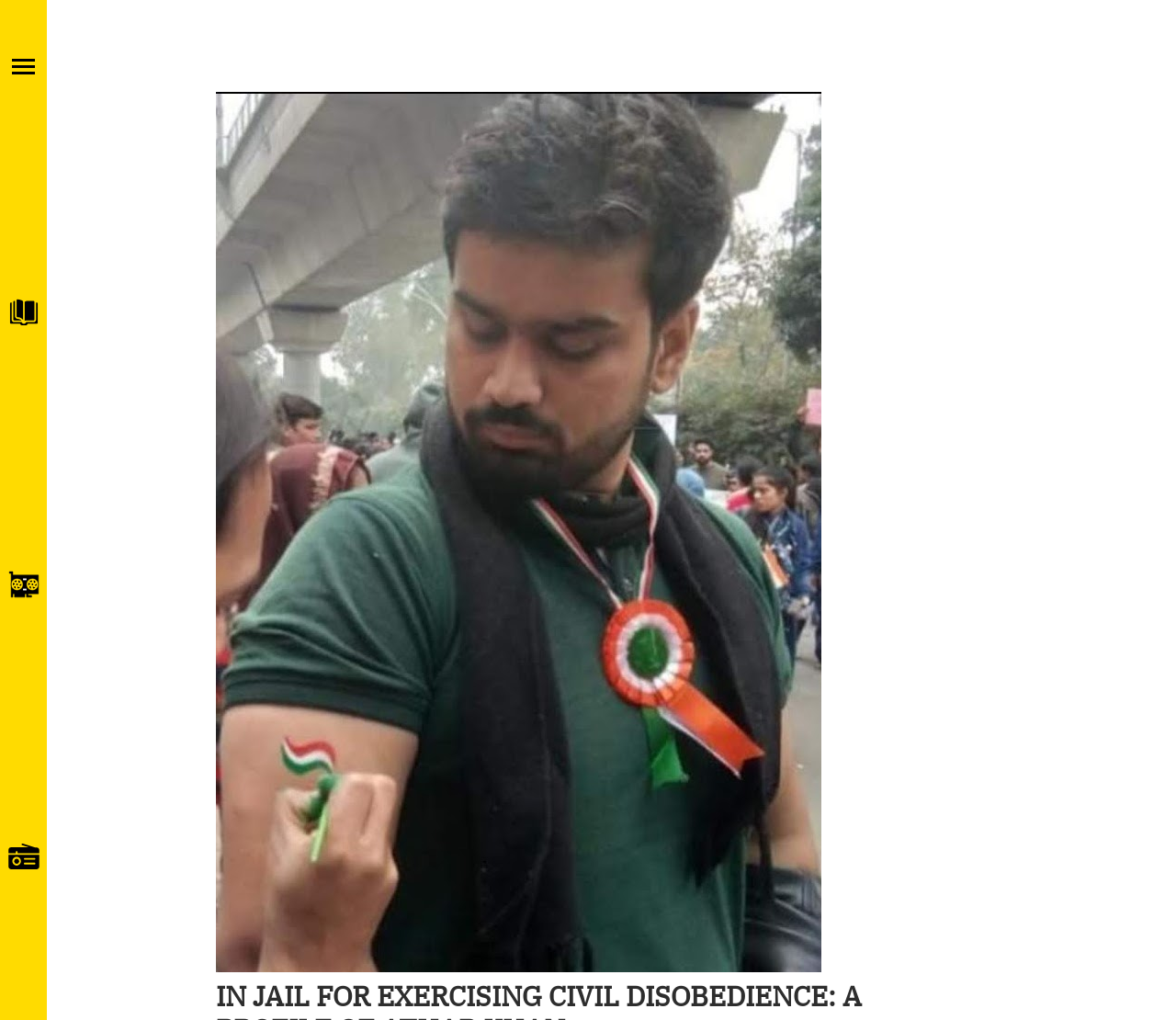What is the vertical position of the second link?
Using the image as a reference, answer the question with a short word or phrase.

Middle